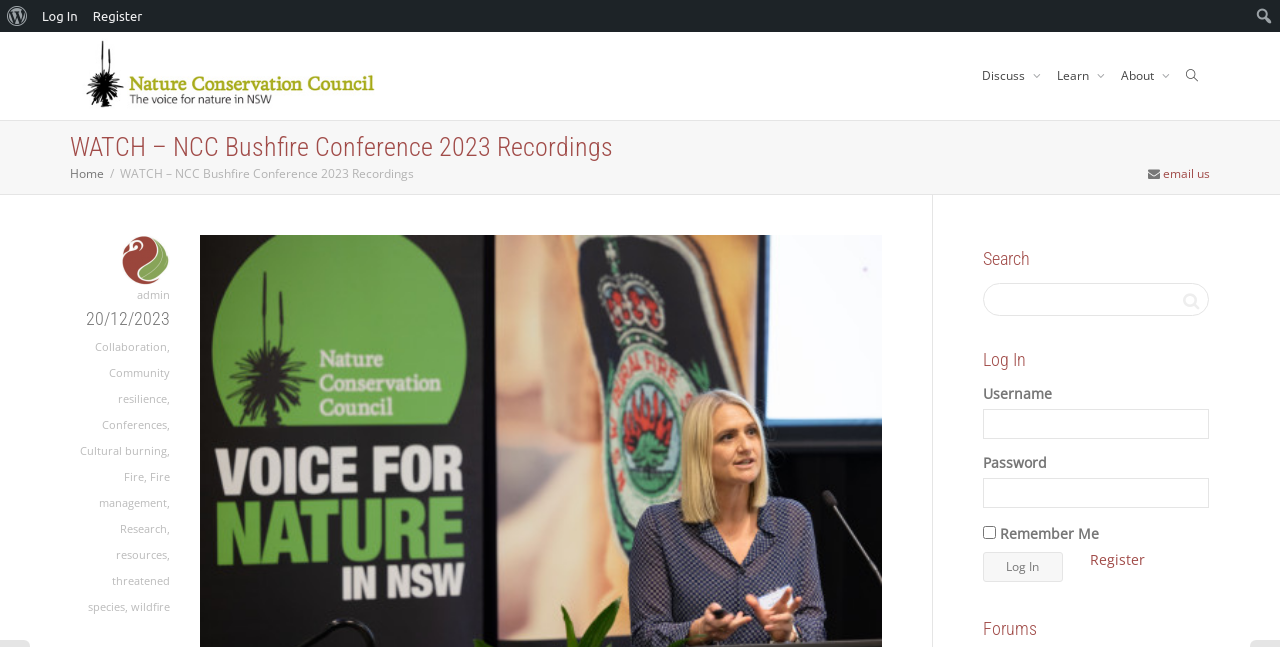Locate the bounding box of the UI element described in the following text: "parent_node: Username name="wp-submit" value="Log In"".

[0.768, 0.853, 0.83, 0.899]